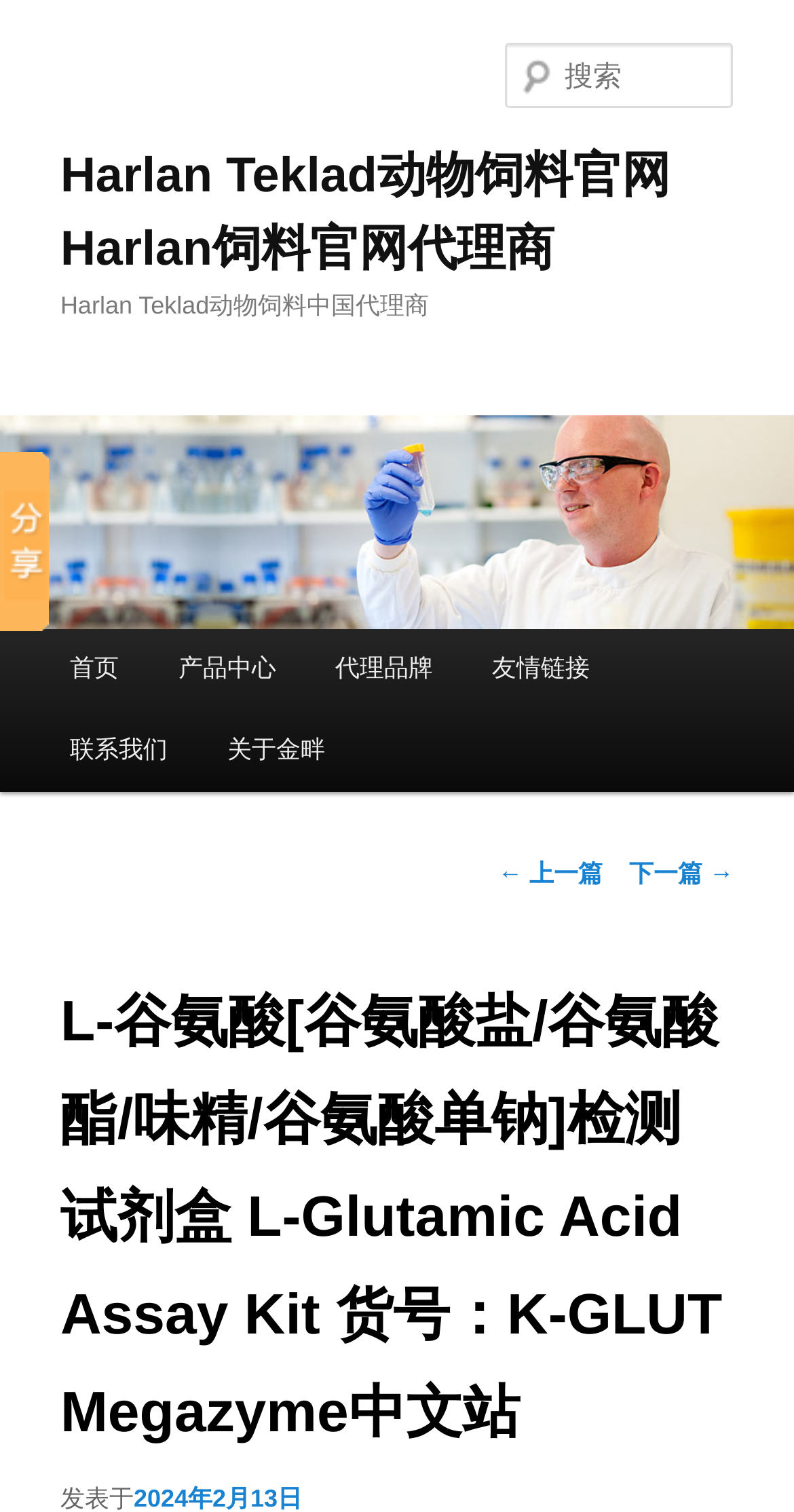Please locate the bounding box coordinates for the element that should be clicked to achieve the following instruction: "Go to Harlan Teklad animal feed official website". Ensure the coordinates are given as four float numbers between 0 and 1, i.e., [left, top, right, bottom].

[0.076, 0.0, 0.924, 0.19]